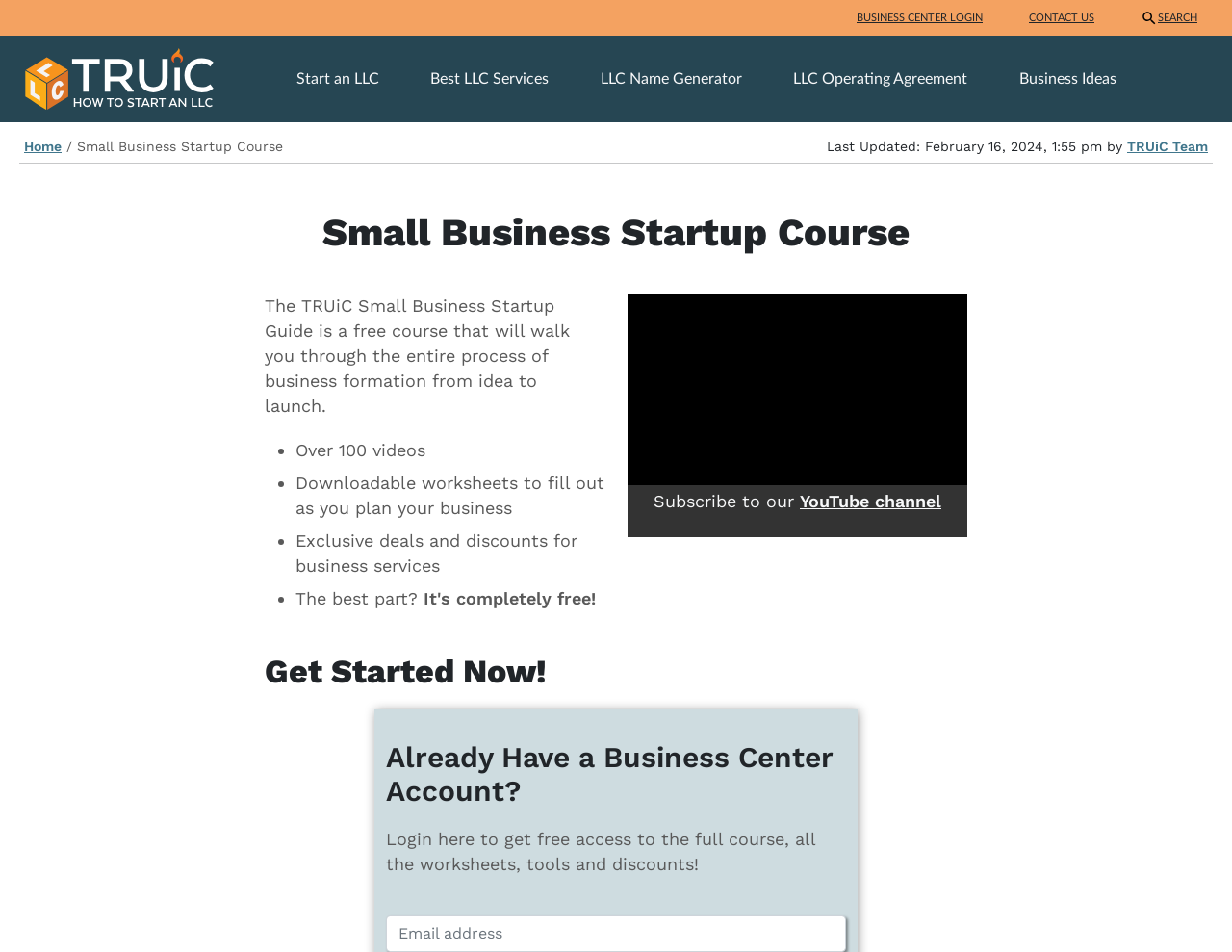Identify the bounding box for the given UI element using the description provided. Coordinates should be in the format (top-left x, top-left y, bottom-right x, bottom-right y) and must be between 0 and 1. Here is the description: Best LLC Services

[0.343, 0.072, 0.481, 0.094]